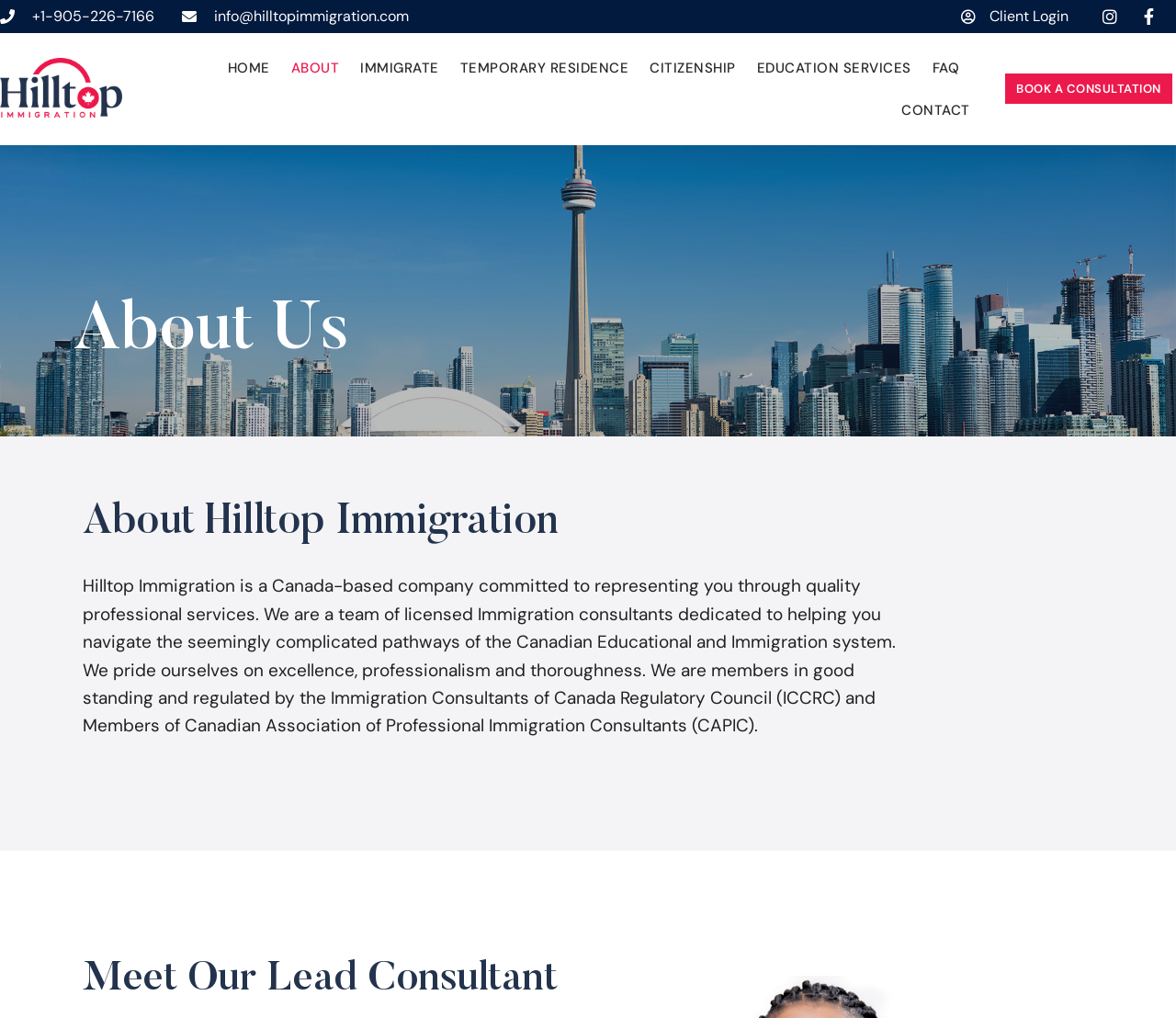Create an in-depth description of the webpage, covering main sections.

The webpage is about Hilltop Immigration, a Canada-based company that provides immigration consulting services. At the top left corner, there is a phone number "+1-905-226-7166" and an email address "info@hilltopimmigration.com" next to it. On the top right corner, there are several links, including "Client Login" and three social media links. Below these links, there is a navigation menu with links to different sections of the website, including "HOME", "ABOUT", "IMMIGRATE", "TEMPORARY RESIDENCE", "CITIZENSHIP", "EDUCATION SERVICES", "FAQ", and "CONTACT".

The main content of the webpage is divided into three sections. The first section has a heading "About Us" and provides a brief introduction to Hilltop Immigration, stating that they are a team of licensed immigration consultants committed to helping individuals navigate the Canadian immigration system. The second section has a heading "About Hilltop Immigration" and provides more detailed information about the company's values and services. The third section has a heading "Meet Our Lead Consultant", but the content is not provided in the accessibility tree.

At the bottom right corner, there is a call-to-action link "BOOK A CONSULTATION".